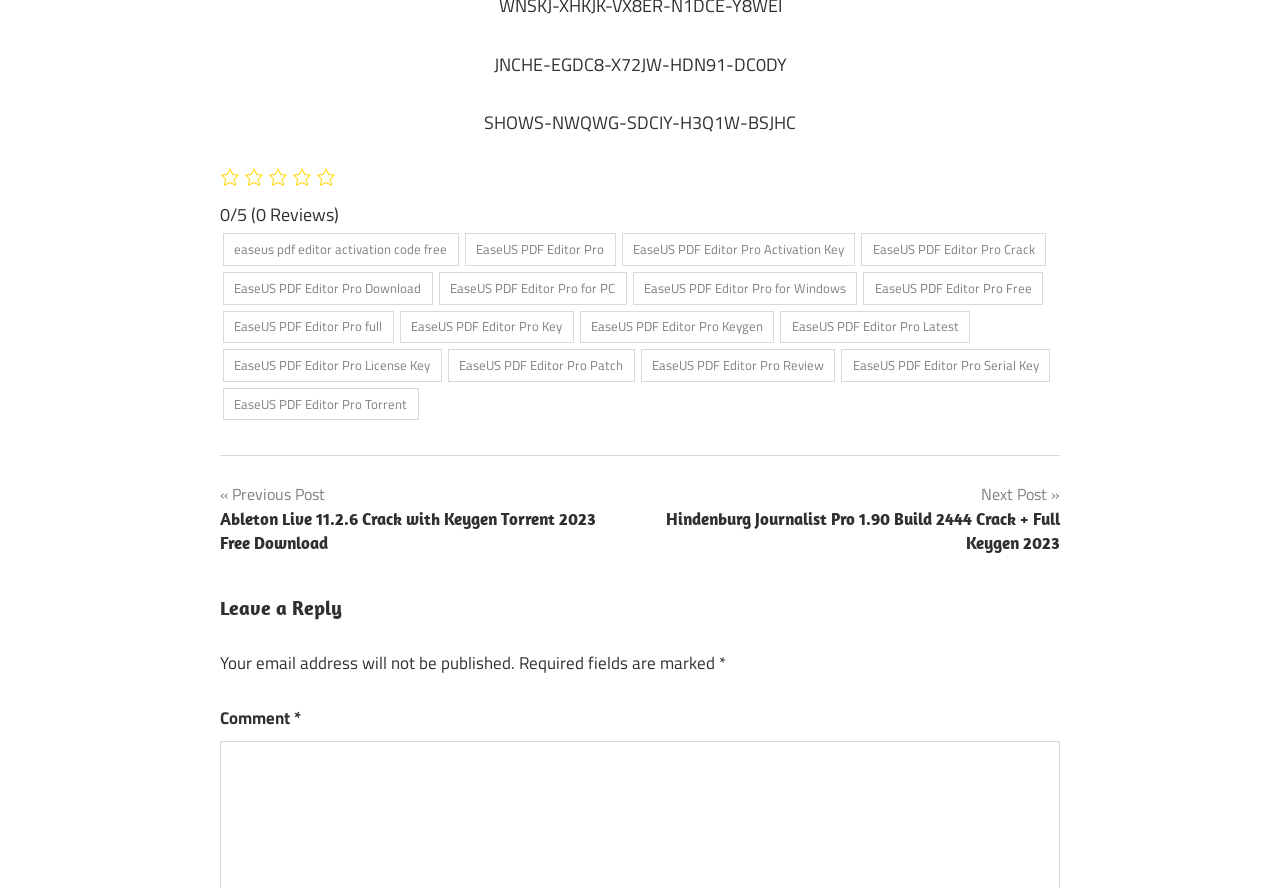Please specify the bounding box coordinates of the region to click in order to perform the following instruction: "Click on the 'EaseUS PDF Editor Pro Activation Key' link".

[0.486, 0.263, 0.668, 0.3]